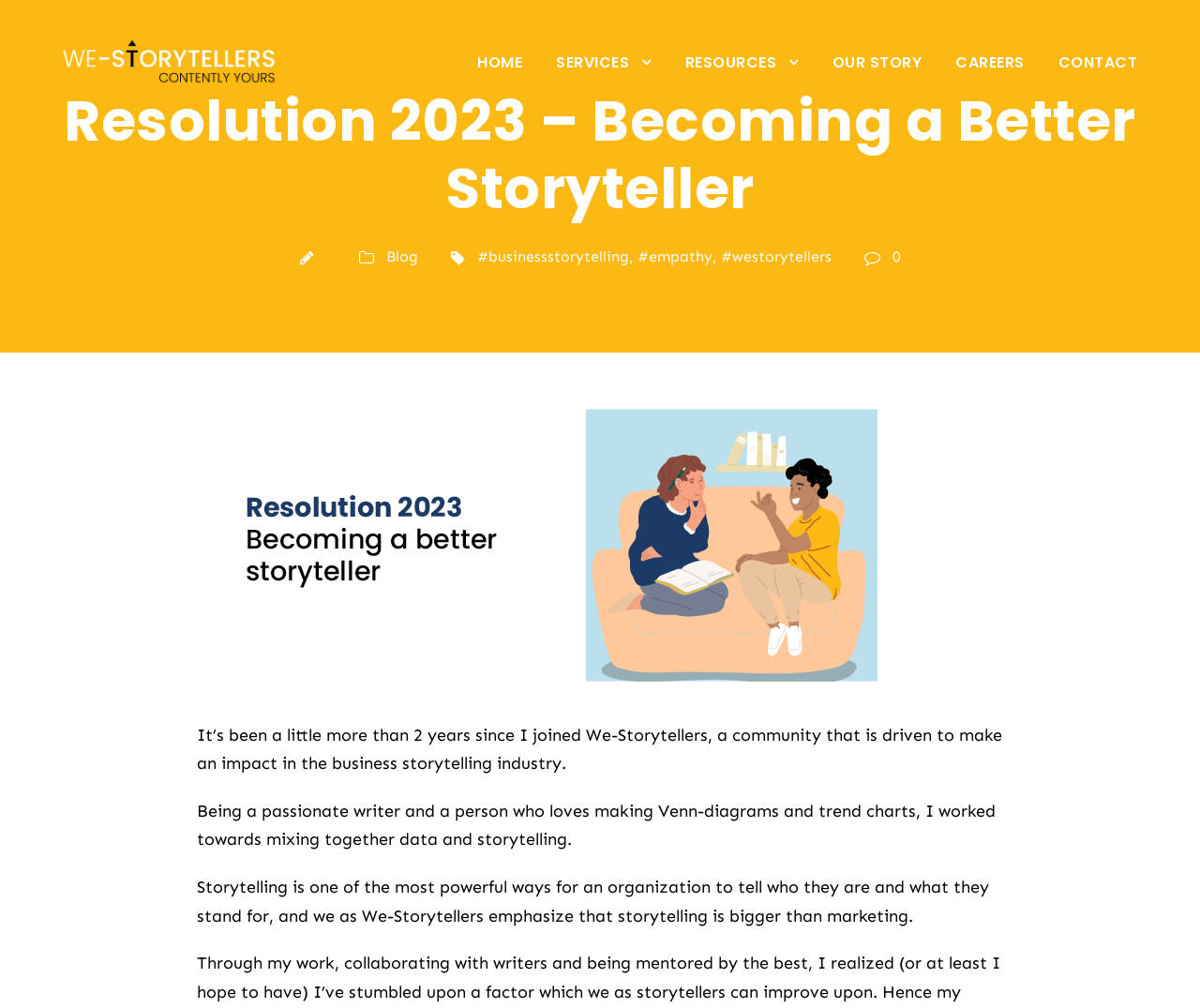Describe all significant elements and features of the webpage.

The webpage is about "Resolution 2023 – Becoming a Better Storyteller" by We-Storytellers. At the top left, there is a logo image and a link to the homepage. The navigation menu is located at the top center, consisting of five links: "HOME", "SERVICES", "RESOURCES", "OUR STORY", and "CAREERS", followed by "CONTACT" at the top right.

Below the navigation menu, there is a large heading that displays the title "Resolution 2023 – Becoming a Better Storyteller". Underneath the heading, there are three links: "Blog", "#businessstorytelling", and "#empathy", separated by commas. The "#westorytellers" link is located to the right of these links.

The main content of the webpage is an article with a large image on the left, taking up about half of the page. The image is captioned "Resolution 2023 – Becoming a better storyteller". The article consists of three paragraphs of text, which discuss the author's experience with We-Storytellers, a community focused on business storytelling. The text explains how the author has been working to combine data and storytelling, and emphasizes the importance of storytelling for organizations.